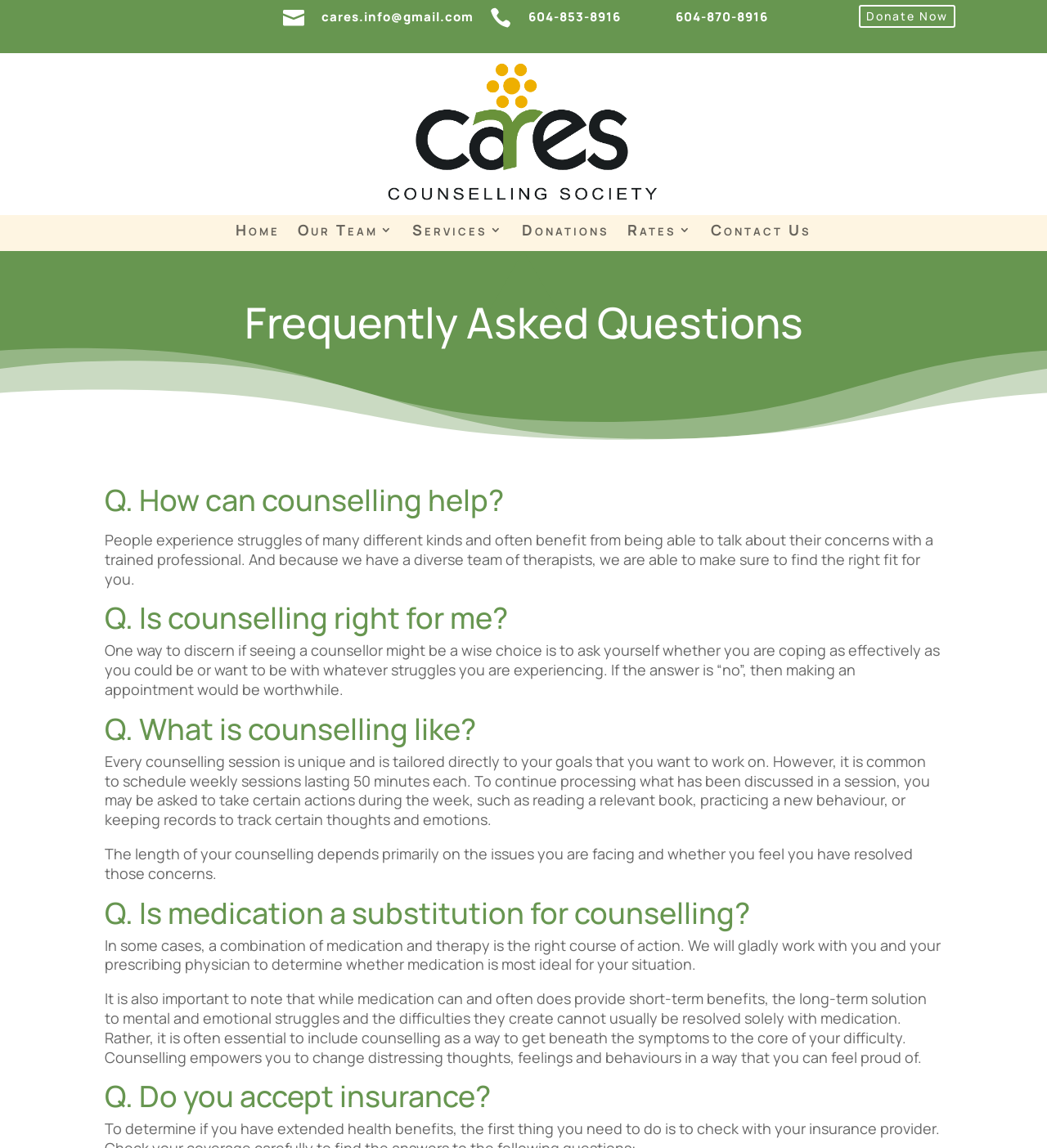Please specify the bounding box coordinates for the clickable region that will help you carry out the instruction: "Visit the Home page".

[0.225, 0.195, 0.267, 0.211]